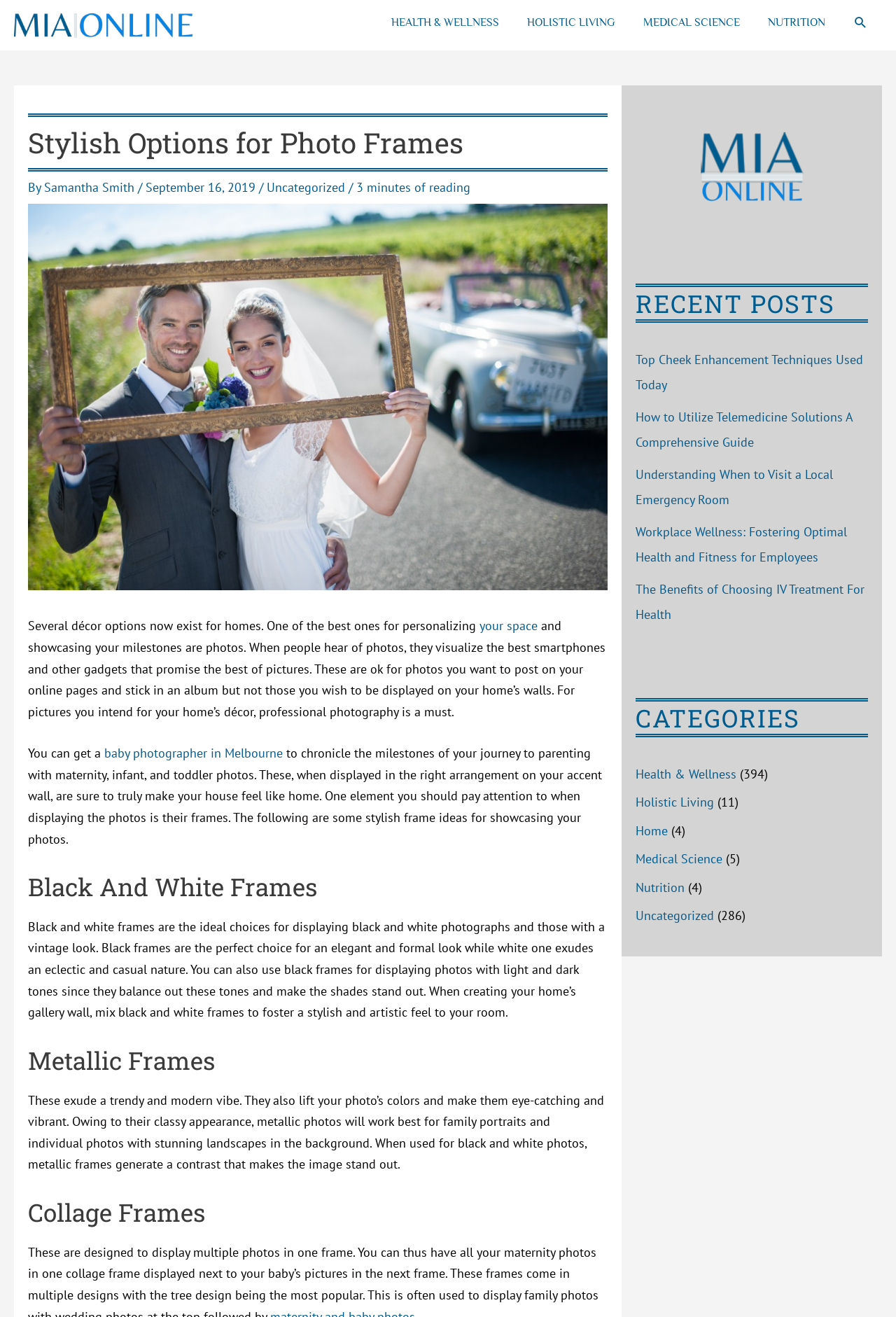Identify the bounding box coordinates of the element to click to follow this instruction: 'Search using the search icon link'. Ensure the coordinates are four float values between 0 and 1, provided as [left, top, right, bottom].

[0.952, 0.011, 0.969, 0.023]